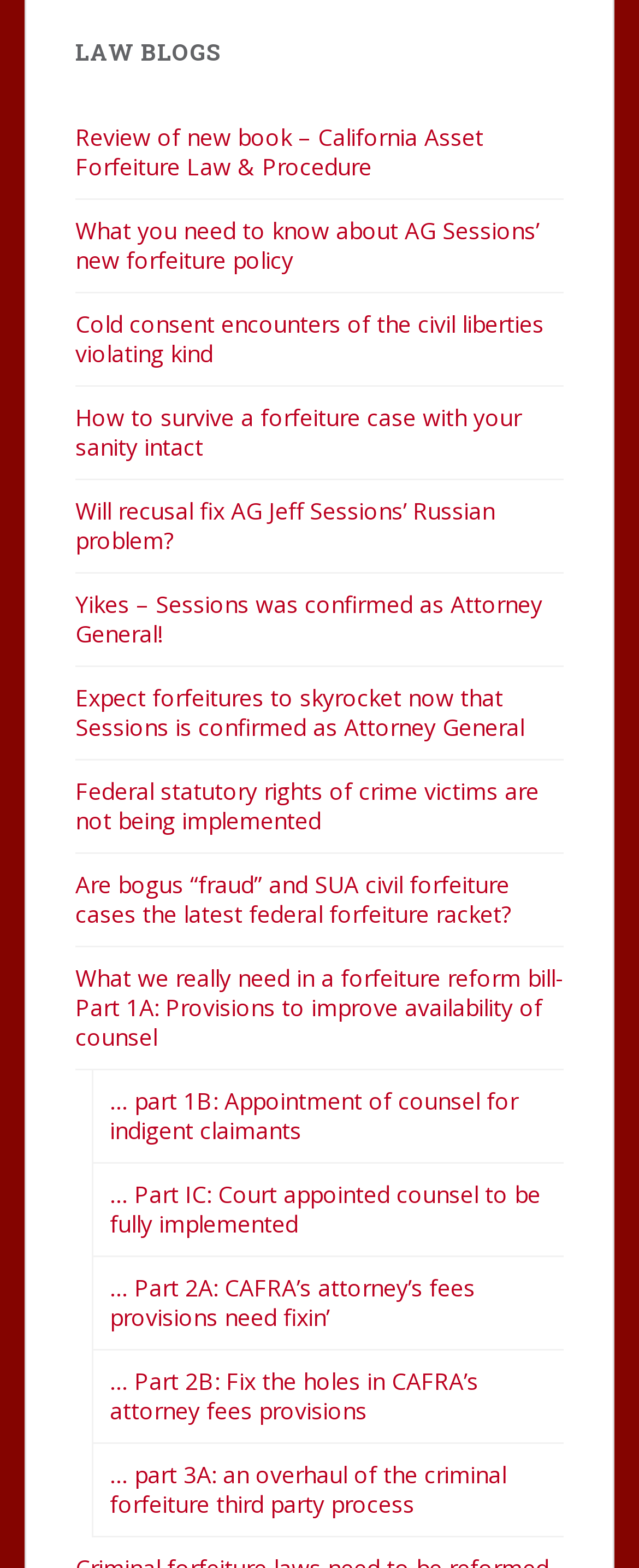What is the main topic of this webpage?
Based on the image, answer the question with as much detail as possible.

The main topic of this webpage is 'Law Blogs' as indicated by the heading element 'LAW BLOGS' at the top of the page.